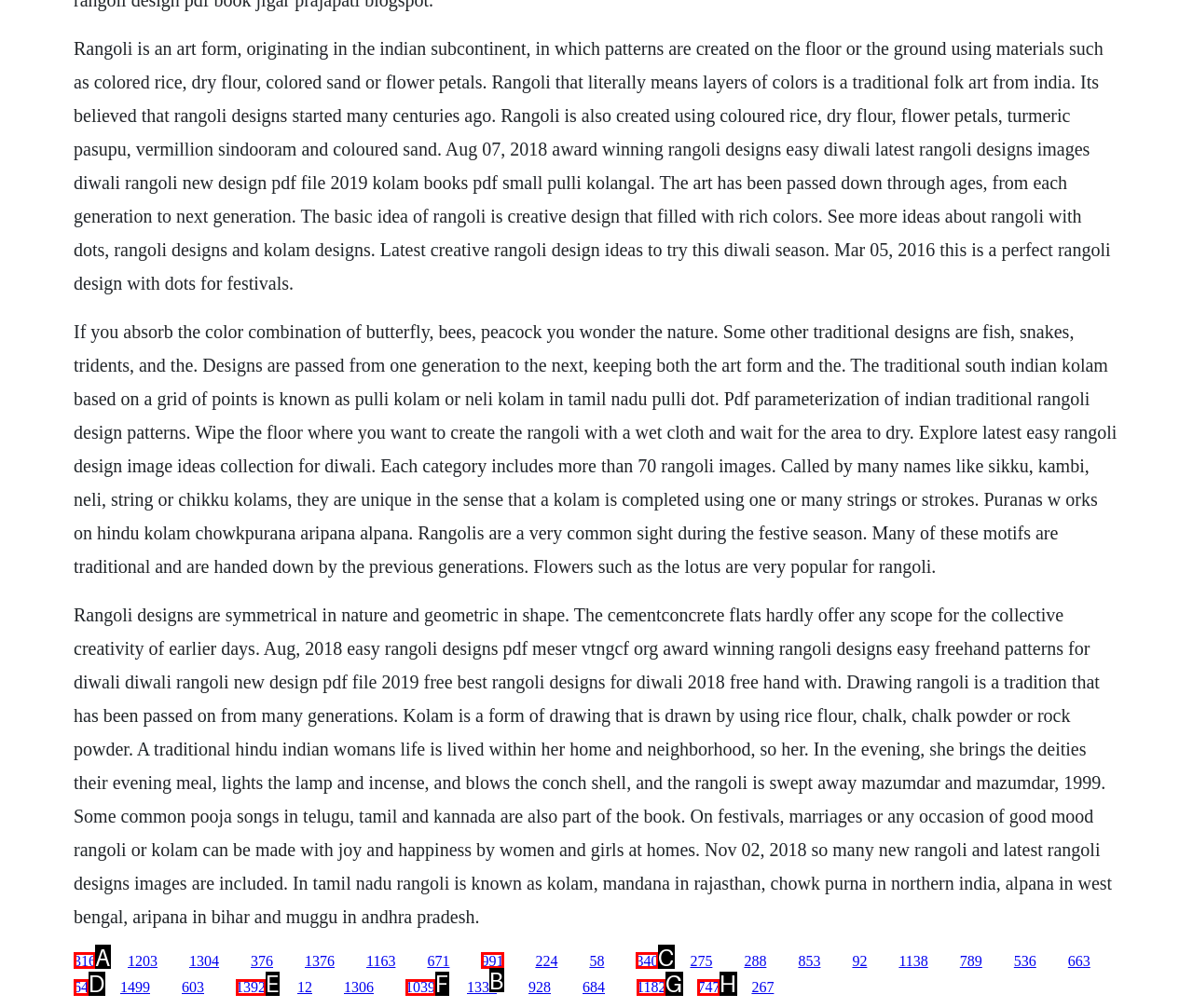Show which HTML element I need to click to perform this task: click the link to learn about rangoli designs Answer with the letter of the correct choice.

A